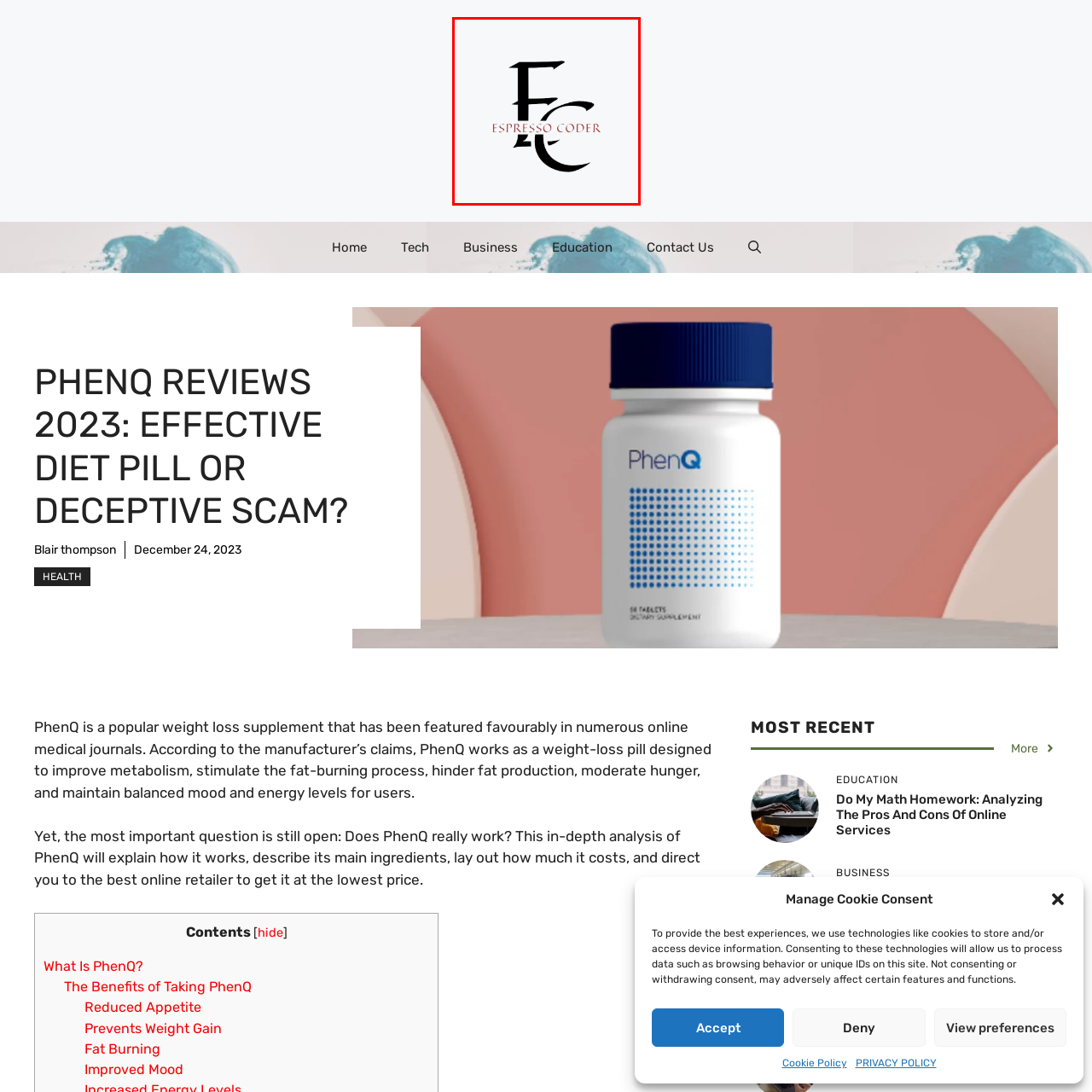What is the font color of 'ESPRESSO CODER'?
Analyze the image inside the red bounding box and provide a one-word or short-phrase answer to the question.

Red